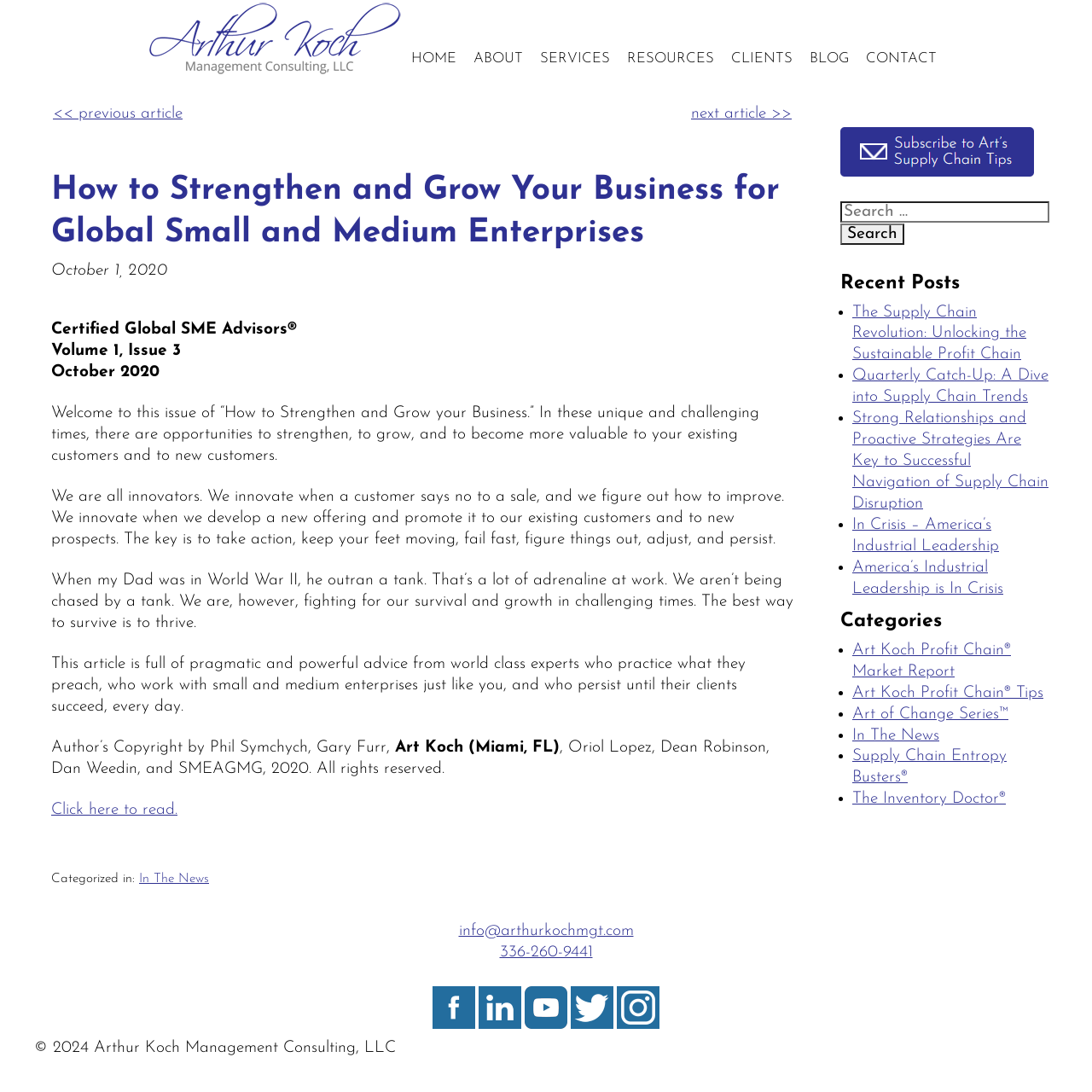Identify the bounding box coordinates of the region that needs to be clicked to carry out this instruction: "View the 'Recent Posts'". Provide these coordinates as four float numbers ranging from 0 to 1, i.e., [left, top, right, bottom].

[0.77, 0.248, 0.961, 0.272]